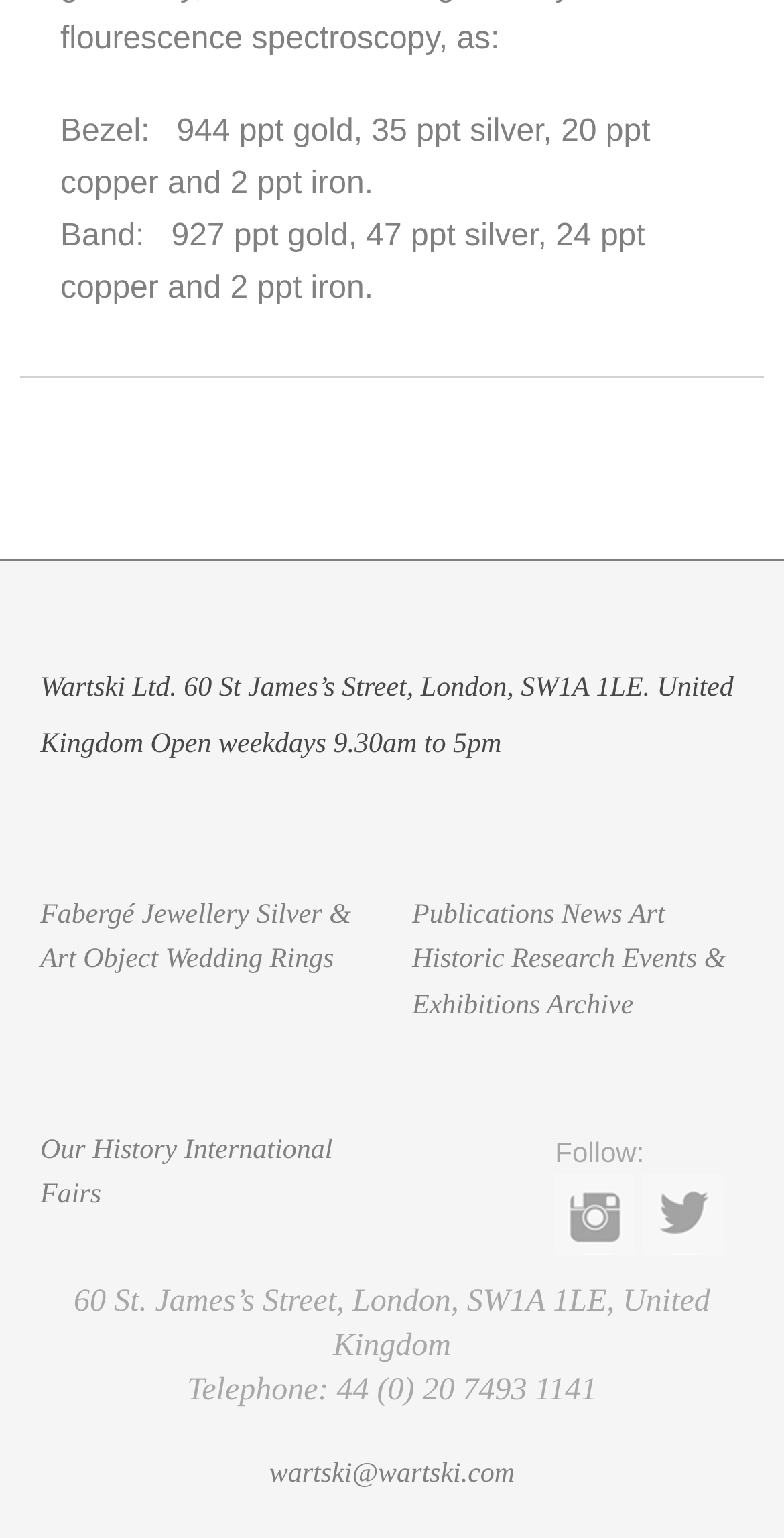Pinpoint the bounding box coordinates of the clickable area necessary to execute the following instruction: "View Jewellery". The coordinates should be given as four float numbers between 0 and 1, namely [left, top, right, bottom].

[0.181, 0.585, 0.318, 0.605]